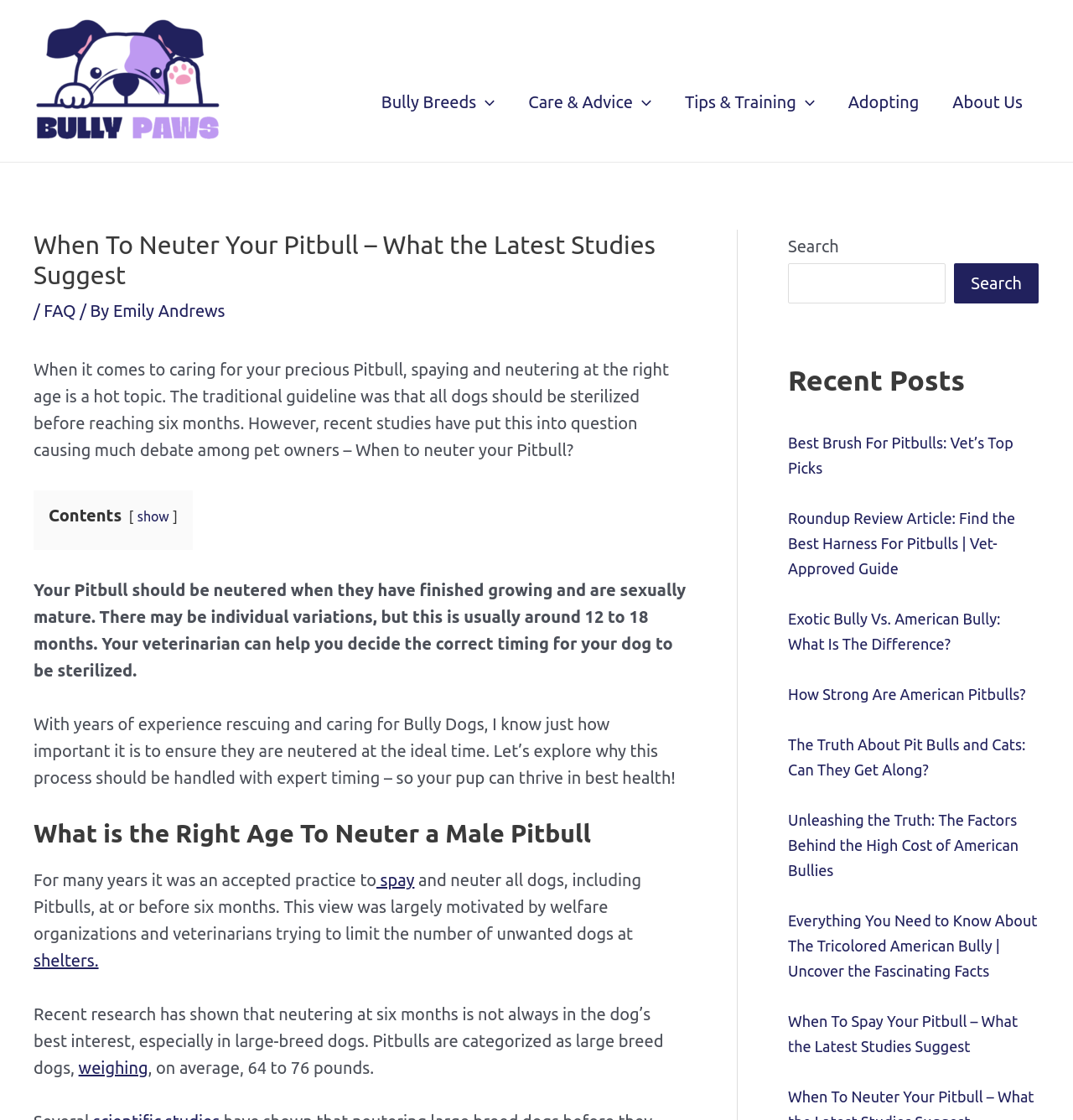How many navigation links are there?
Give a detailed response to the question by analyzing the screenshot.

There are five navigation links: 'Bully Breeds', 'Care & Advice', 'Tips & Training', 'Adopting', and 'About Us'. These links can be found in the navigation section of the webpage.